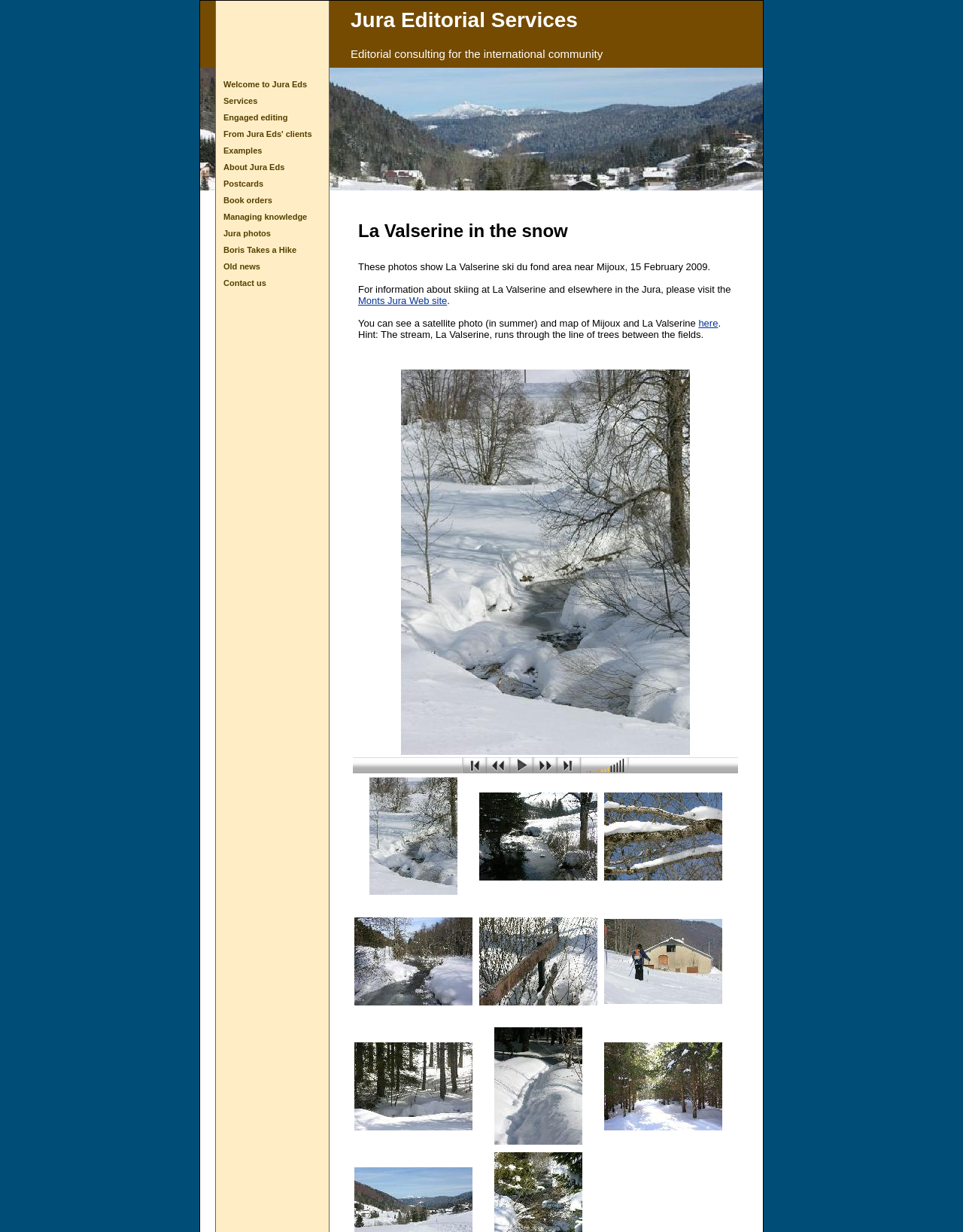Please give a concise answer to this question using a single word or phrase: 
What is the primary focus of the webpage?

Winter photos